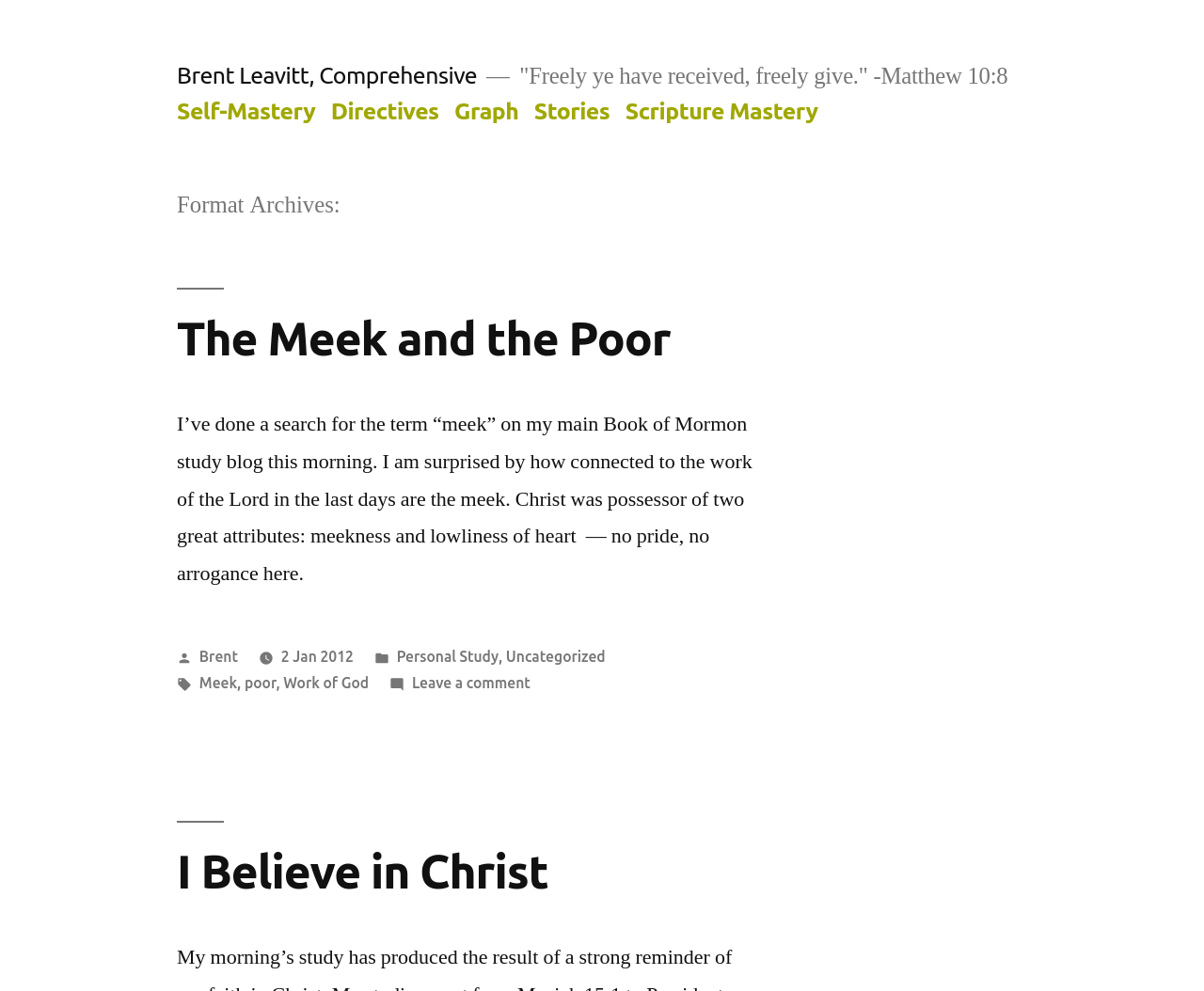Produce a meticulous description of the webpage.

This webpage appears to be a personal blog or journal entry. At the top, there is a link to the author's name, "Brent Leavitt, Comprehensive", and a quote from Matthew 10:8. Below the quote, there is a top menu with links to different sections, including "Self-Mastery", "Directives", "Graph", "Stories", and "Scripture Mastery".

The main content of the page is an article titled "The Meek and the Poor". The article begins with a heading "Format Archives:" and then the title of the article. The article itself discusses the concept of meekness and its connection to the work of the Lord in the last days. The text is divided into paragraphs, with a link to the article title at the top.

At the bottom of the page, there is a footer section with information about the post, including the author's name, "Brent", the date "2 Jan 2012", and categories such as "Personal Study" and "Uncategorized". There are also tags listed, including "Meek", "poor", and "Work of God". Finally, there is a link to leave a comment on the article.

Below the footer, there is another section with a heading "I Believe in Christ", which appears to be a separate article or section, with a link to the title.